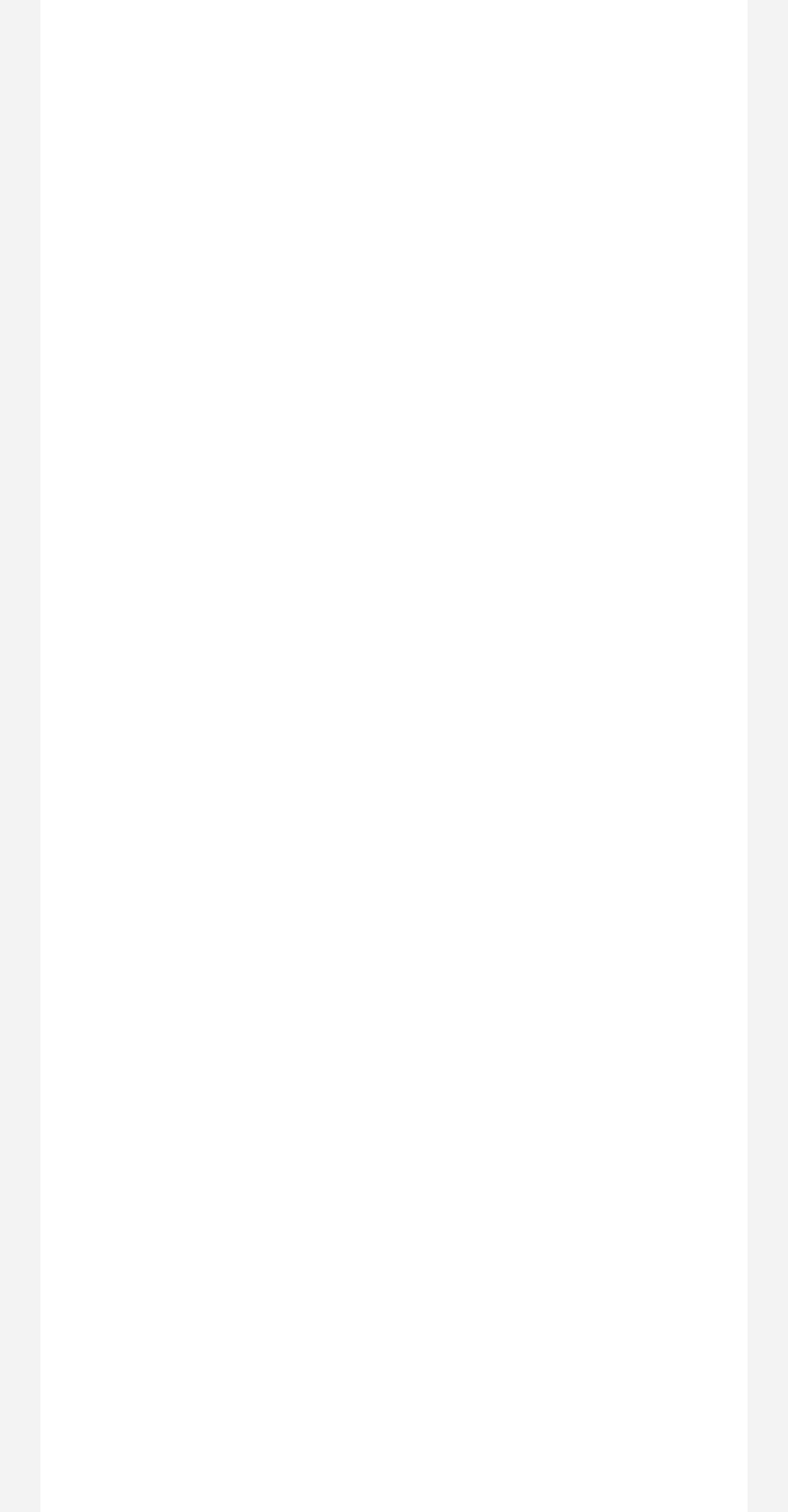What services does Kify Webhosting offer?
Look at the screenshot and respond with one word or a short phrase.

Domain registration and more